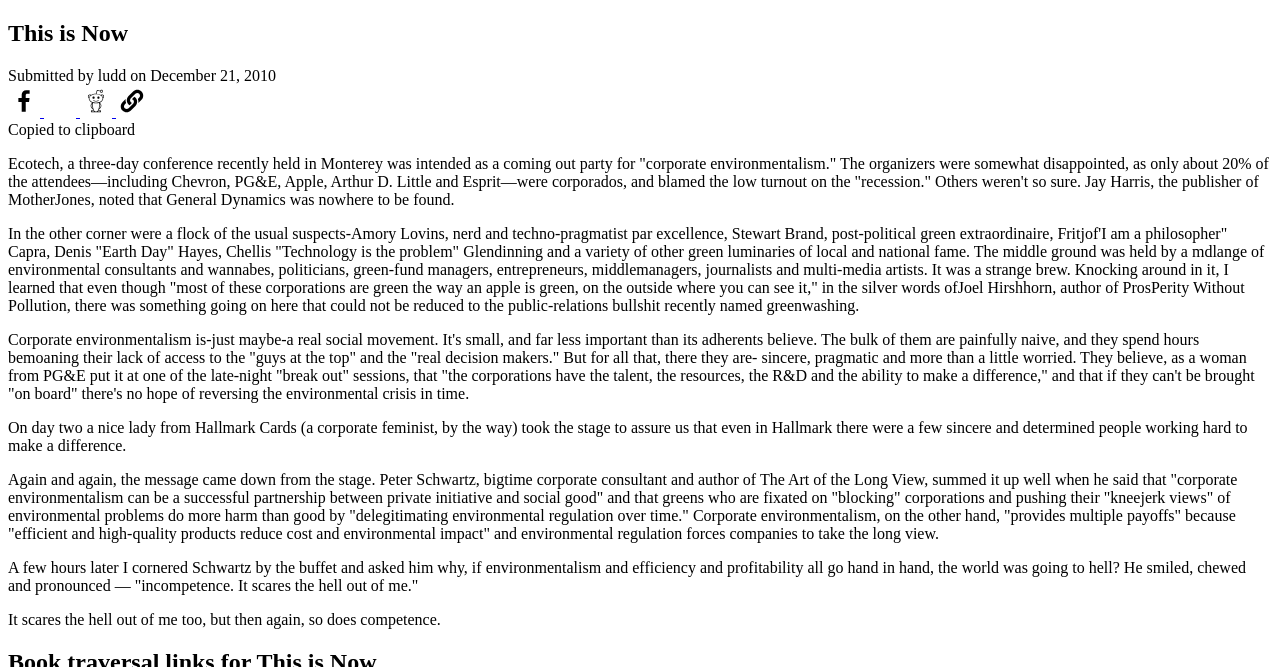How many social media platforms are mentioned for sharing?
Make sure to answer the question with a detailed and comprehensive explanation.

I counted the number of social media links provided on the webpage, which are 'Share to Facebook', 'Share to Twitter', and 'Share to Reddit', so there are three social media platforms mentioned.